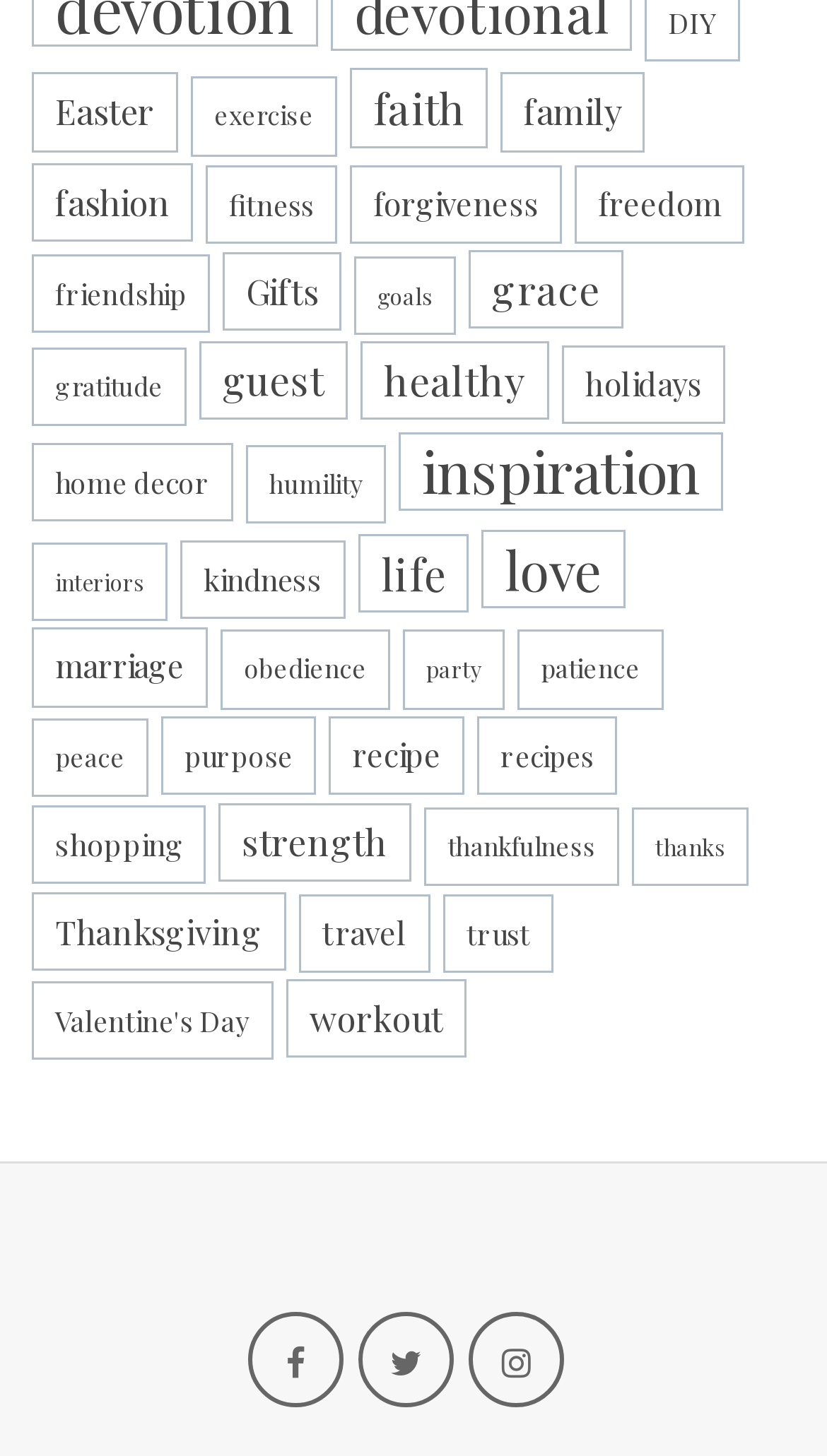Please specify the bounding box coordinates of the clickable region to carry out the following instruction: "Click on the 'Thanksgiving' link". The coordinates should be four float numbers between 0 and 1, in the format [left, top, right, bottom].

[0.038, 0.613, 0.346, 0.667]